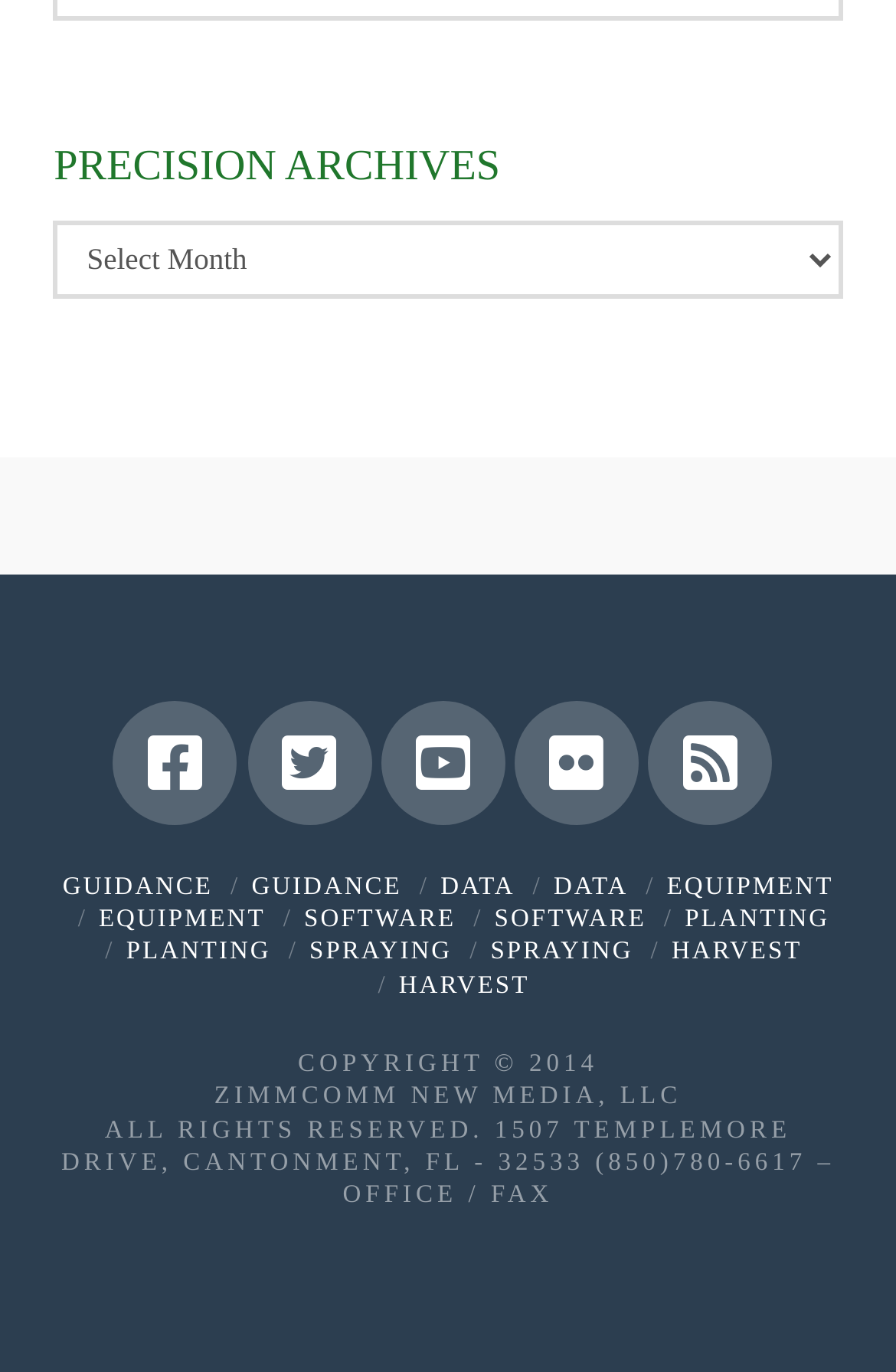Please specify the bounding box coordinates for the clickable region that will help you carry out the instruction: "Select an option from the combobox".

[0.06, 0.16, 0.94, 0.218]